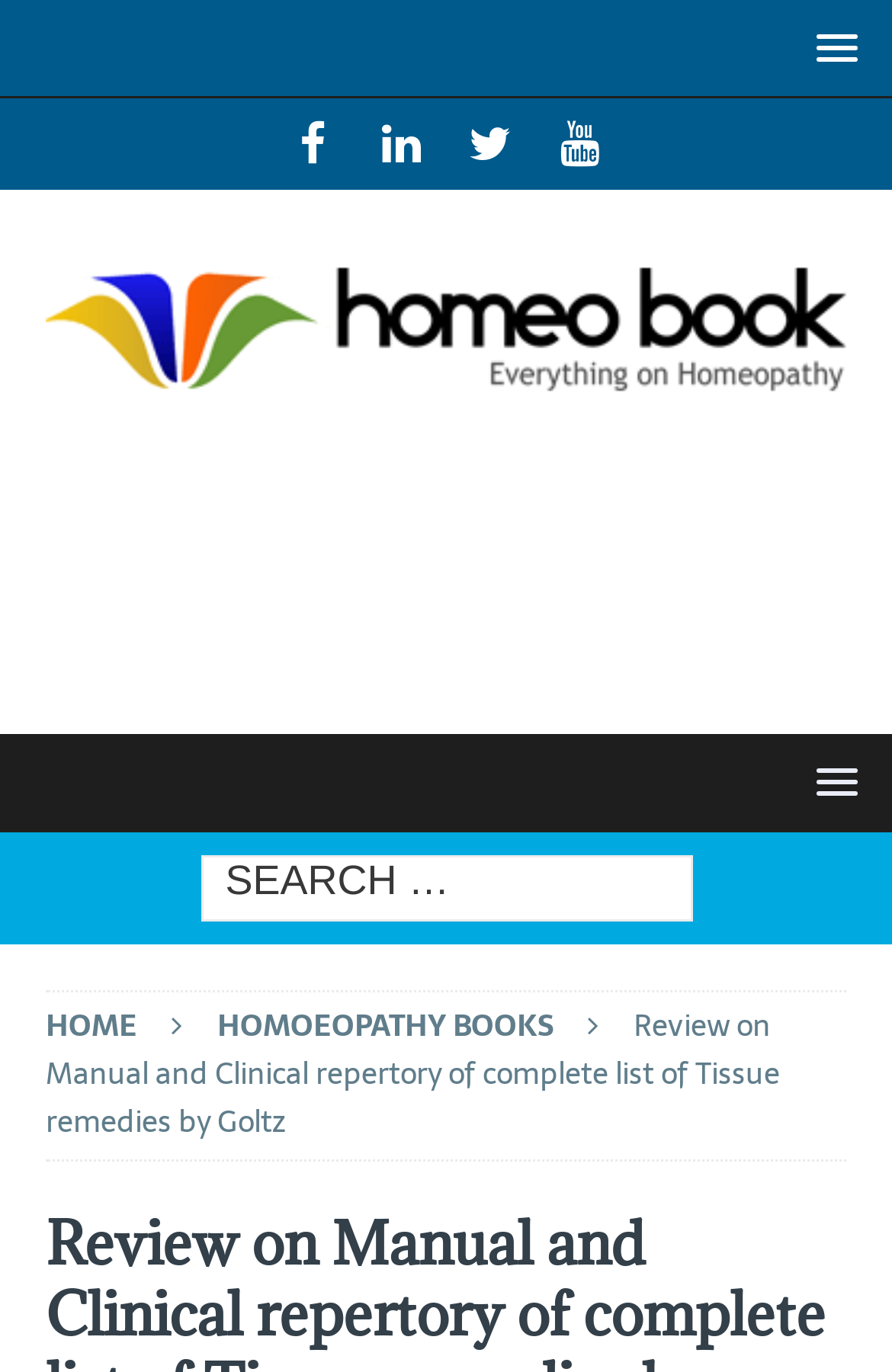Determine the bounding box coordinates of the section to be clicked to follow the instruction: "Go to Home page". The coordinates should be given as four float numbers between 0 and 1, formatted as [left, top, right, bottom].

[0.051, 0.73, 0.154, 0.765]